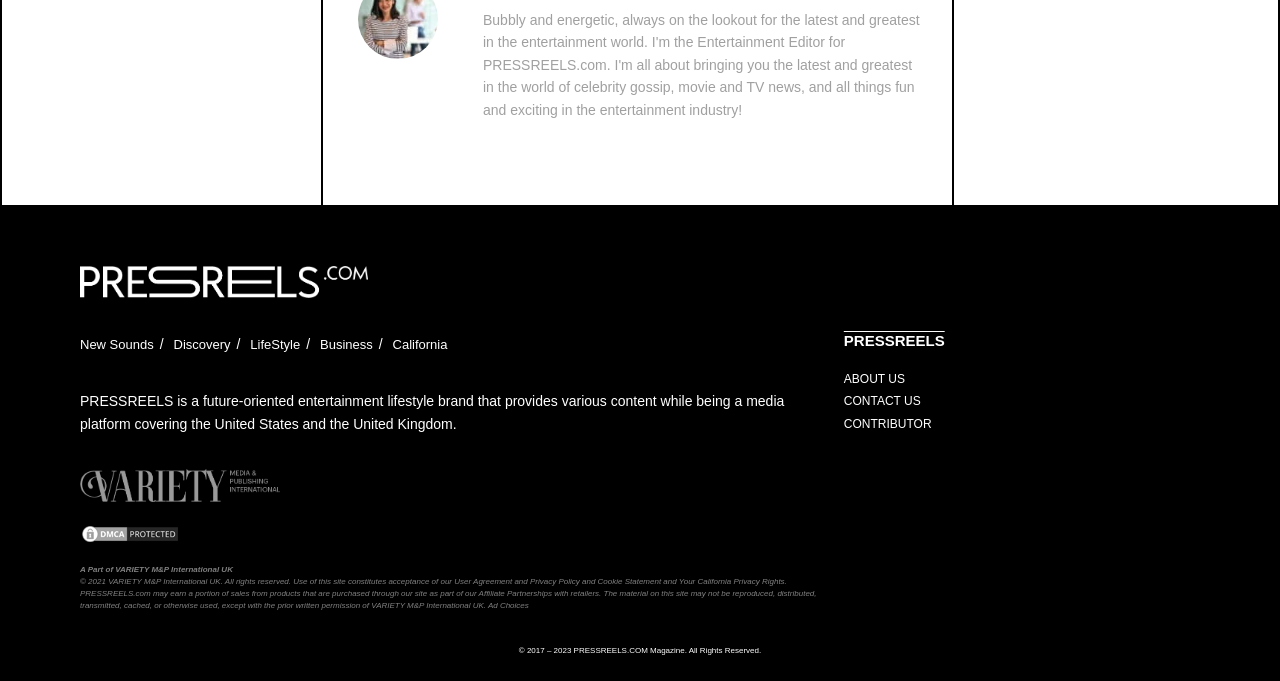Please locate the bounding box coordinates of the element's region that needs to be clicked to follow the instruction: "go to CONTACT US page". The bounding box coordinates should be provided as four float numbers between 0 and 1, i.e., [left, top, right, bottom].

[0.659, 0.579, 0.719, 0.6]